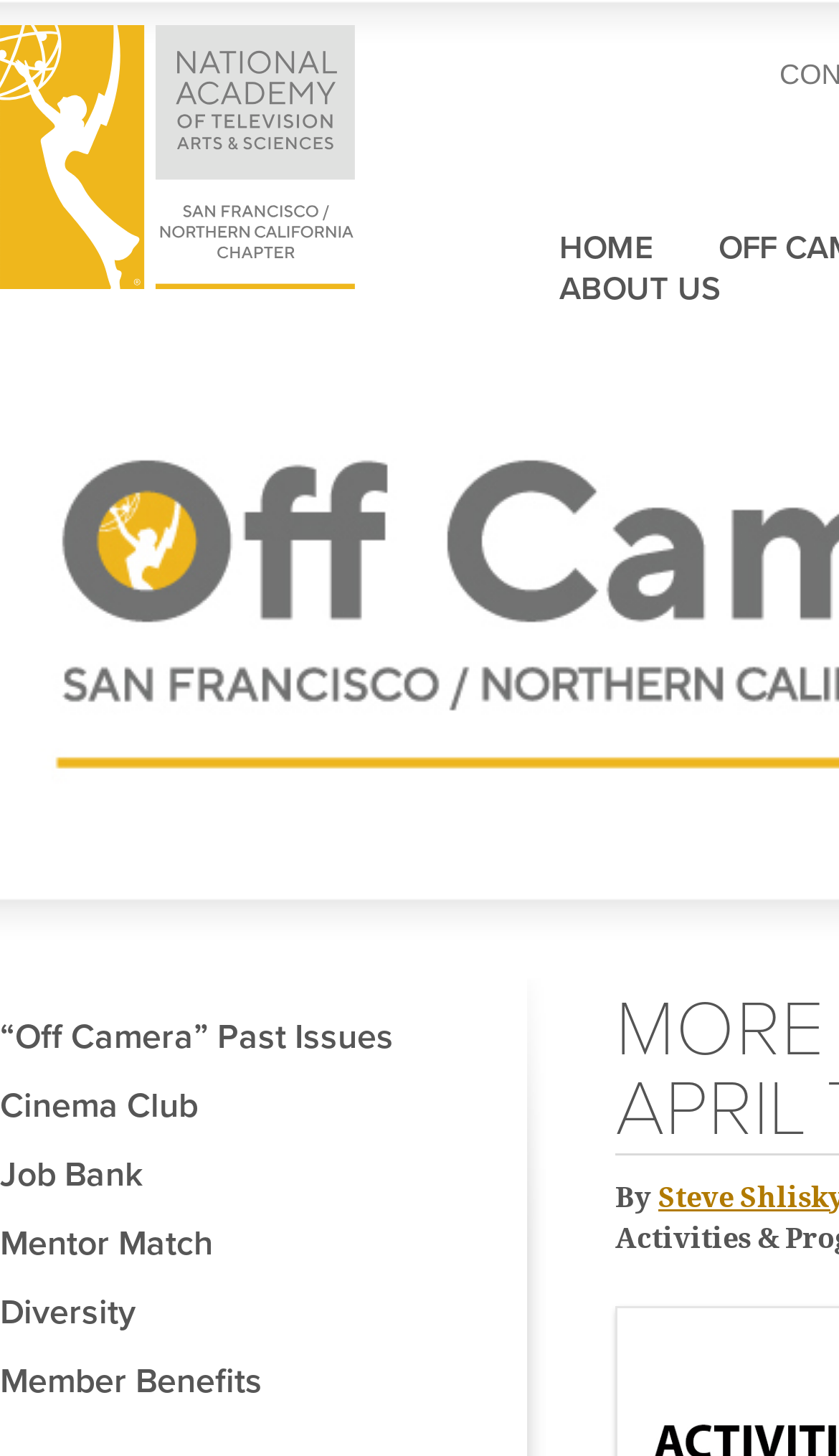Respond to the following question with a brief word or phrase:
How many links are under 'ABOUT US'?

6